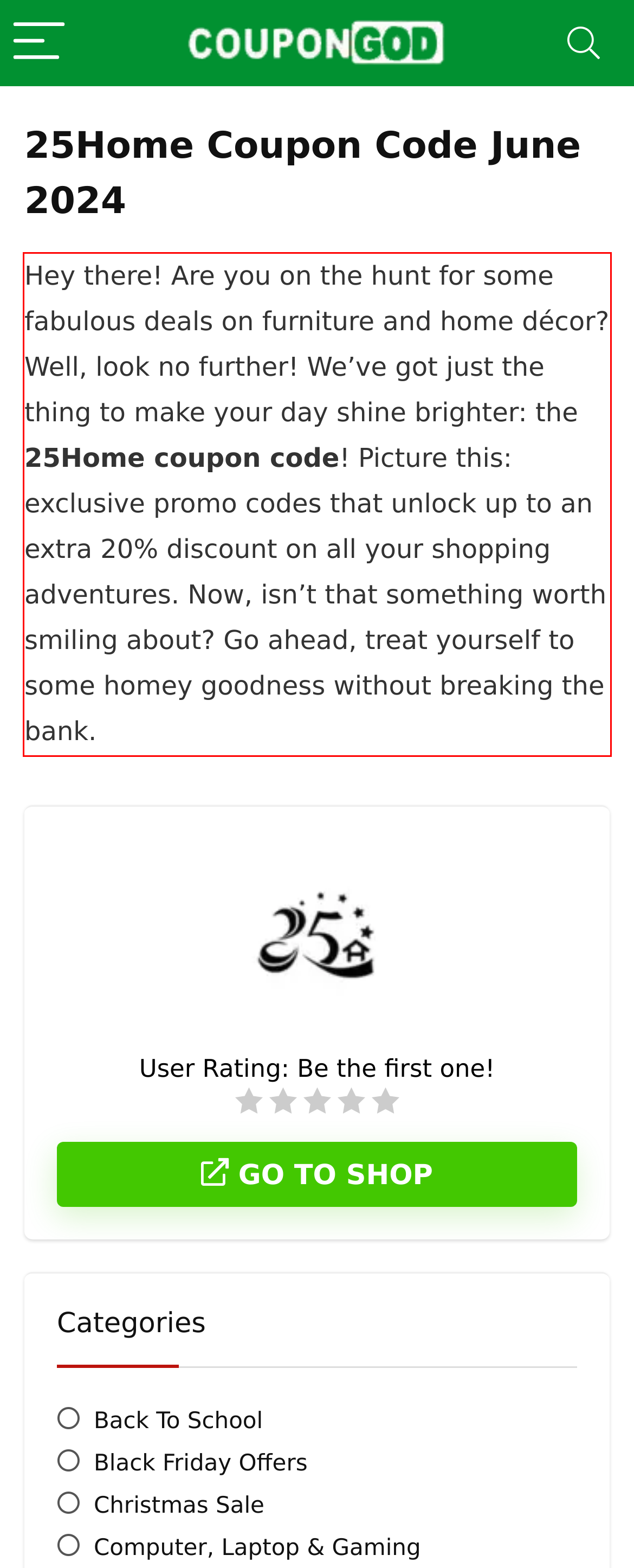You are provided with a screenshot of a webpage that includes a UI element enclosed in a red rectangle. Extract the text content inside this red rectangle.

Hey there! Are you on the hunt for some fabulous deals on furniture and home décor? Well, look no further! We’ve got just the thing to make your day shine brighter: the 25Home coupon code! Picture this: exclusive promo codes that unlock up to an extra 20% discount on all your shopping adventures. Now, isn’t that something worth smiling about? Go ahead, treat yourself to some homey goodness without breaking the bank.